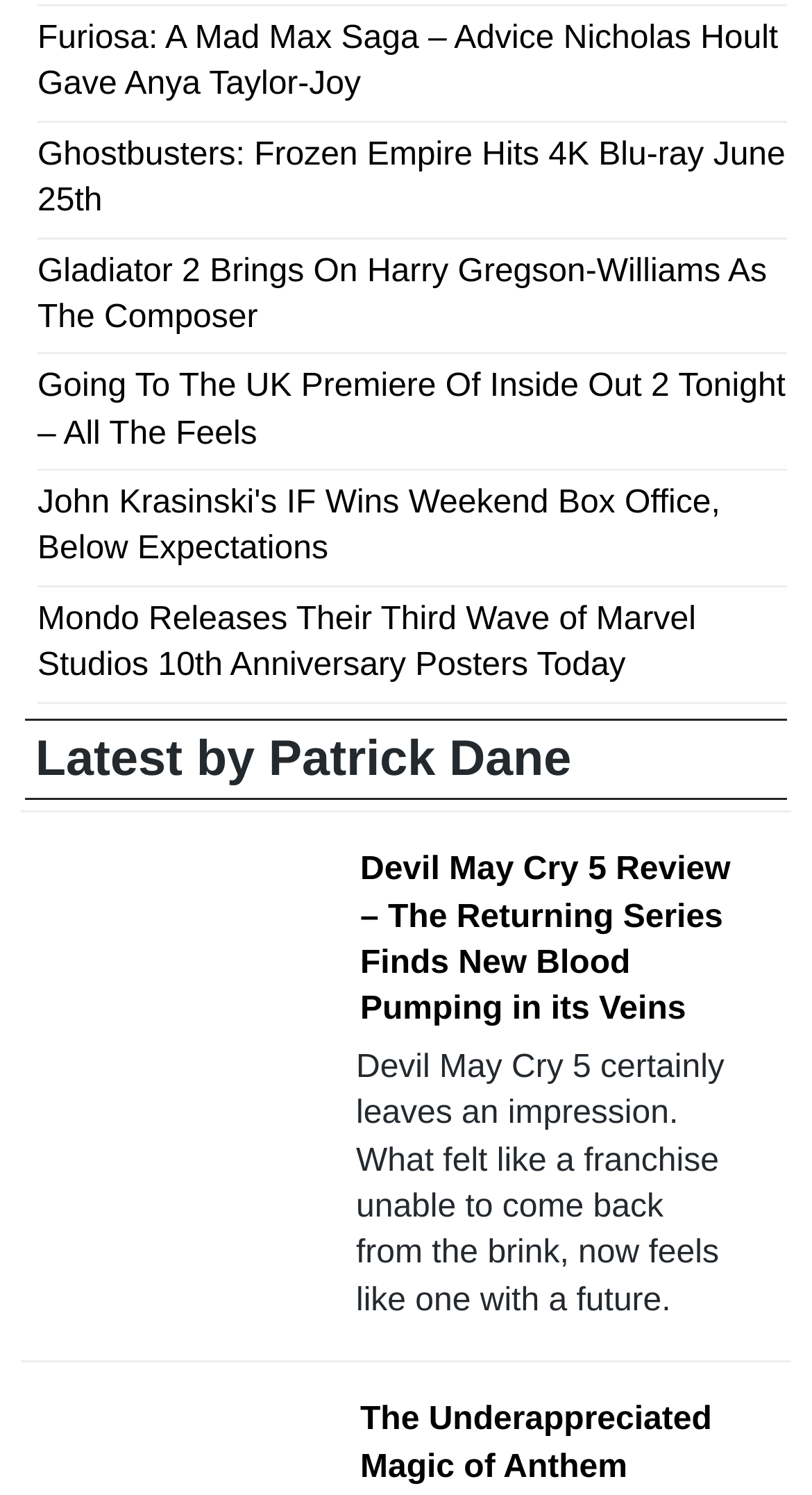Answer the question below in one word or phrase:
What is the topic of the second article?

The Underappreciated Magic of Anthem